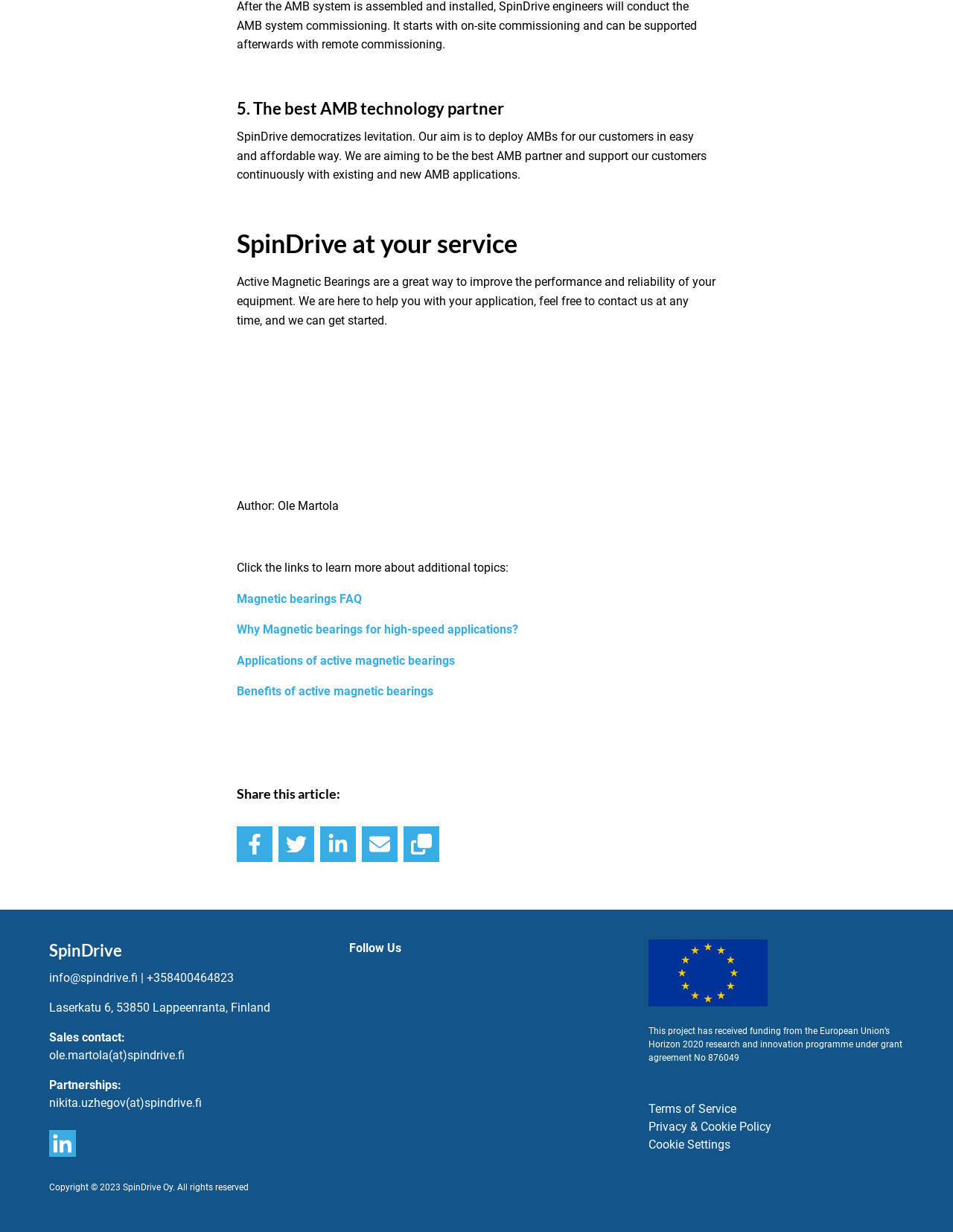Find and indicate the bounding box coordinates of the region you should select to follow the given instruction: "go to protlab gpl homepage".

None